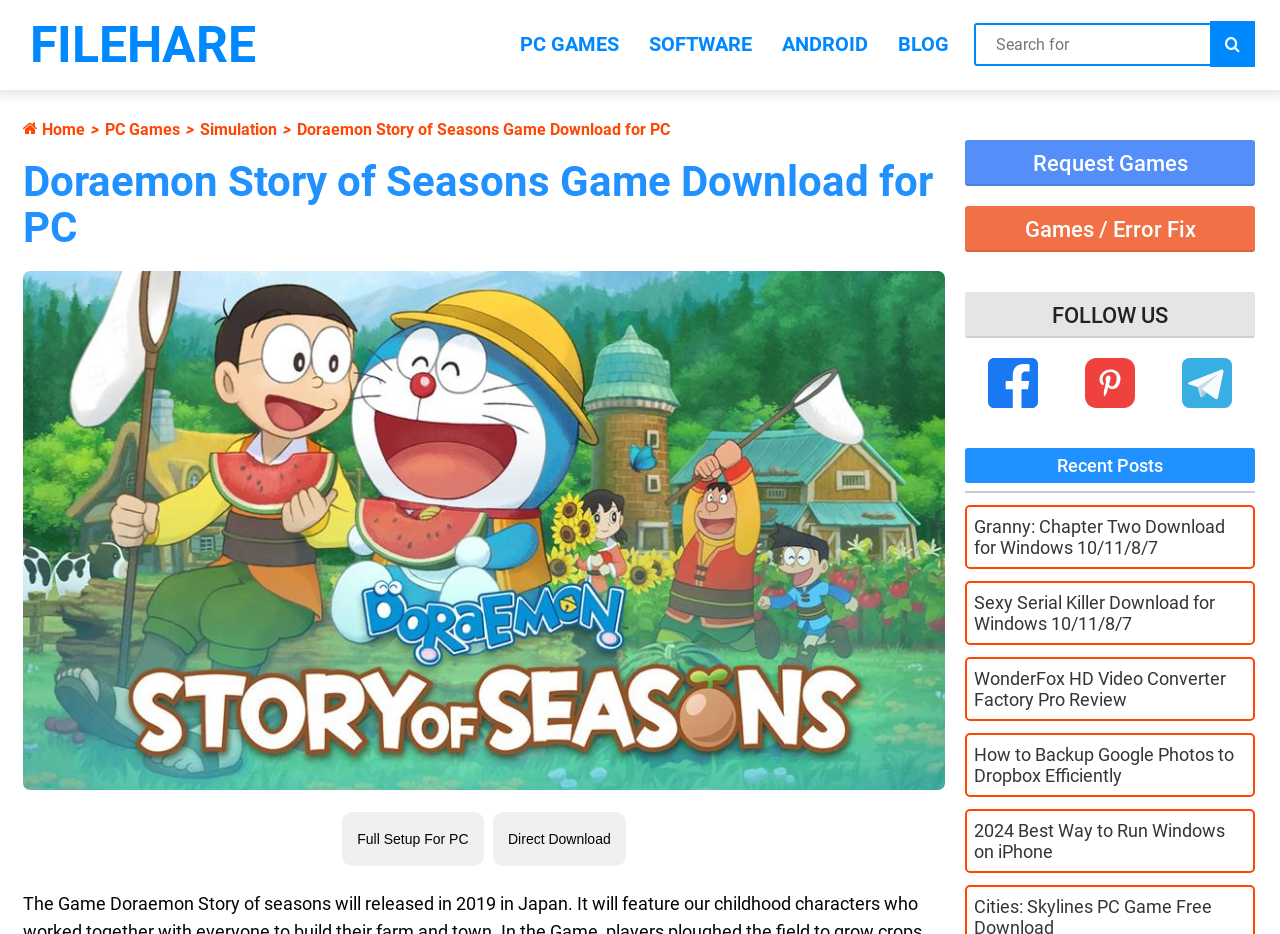Identify the bounding box coordinates for the element you need to click to achieve the following task: "Download Doraemon Story of Seasons game". Provide the bounding box coordinates as four float numbers between 0 and 1, in the form [left, top, right, bottom].

[0.232, 0.128, 0.523, 0.149]